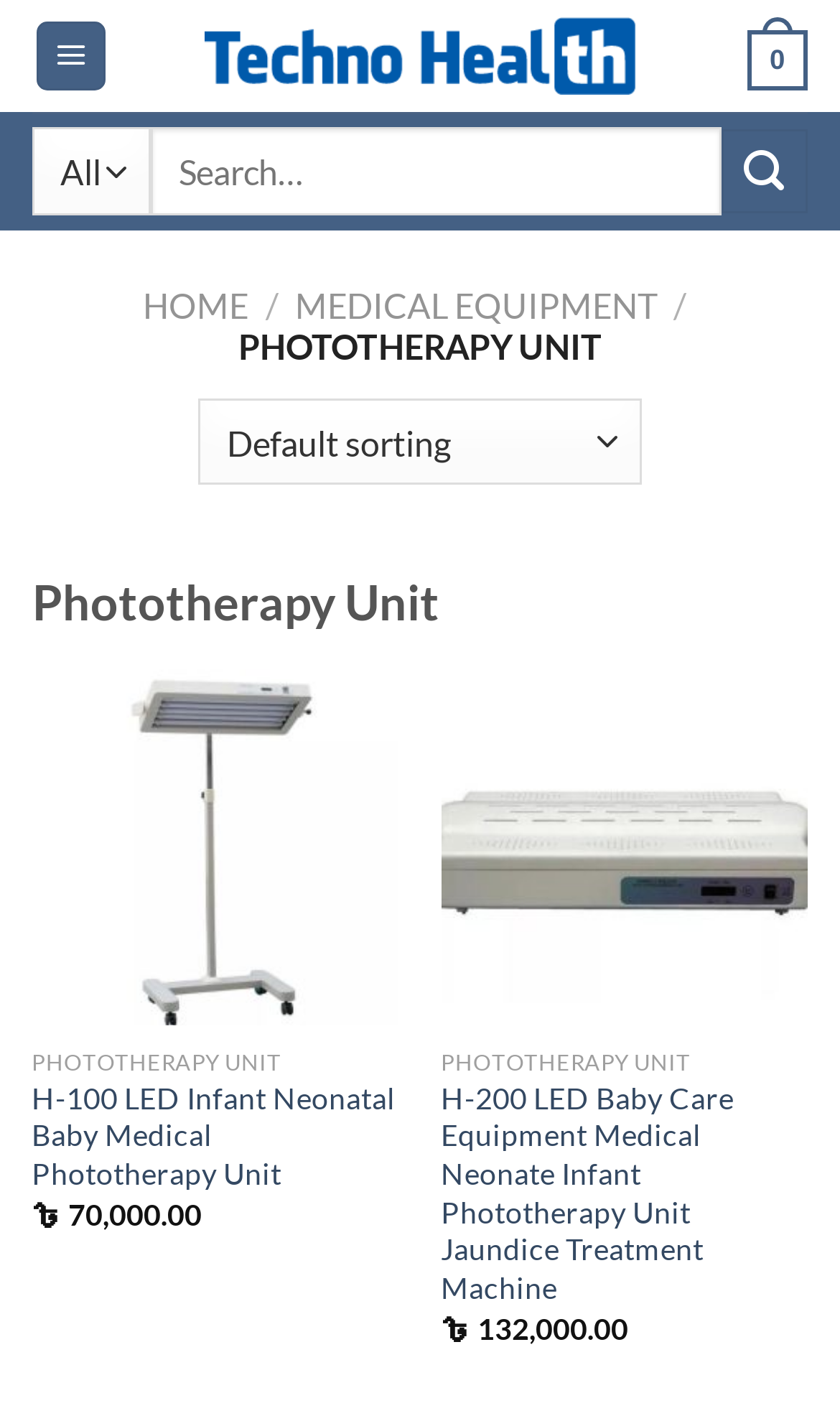What is the purpose of the search box?
With the help of the image, please provide a detailed response to the question.

I inferred the purpose of the search box by looking at its location and the surrounding elements. It is located at the top of the page, and there is a combobox with a label 'Search for:' next to it, which suggests that it is used to search for products on the website.